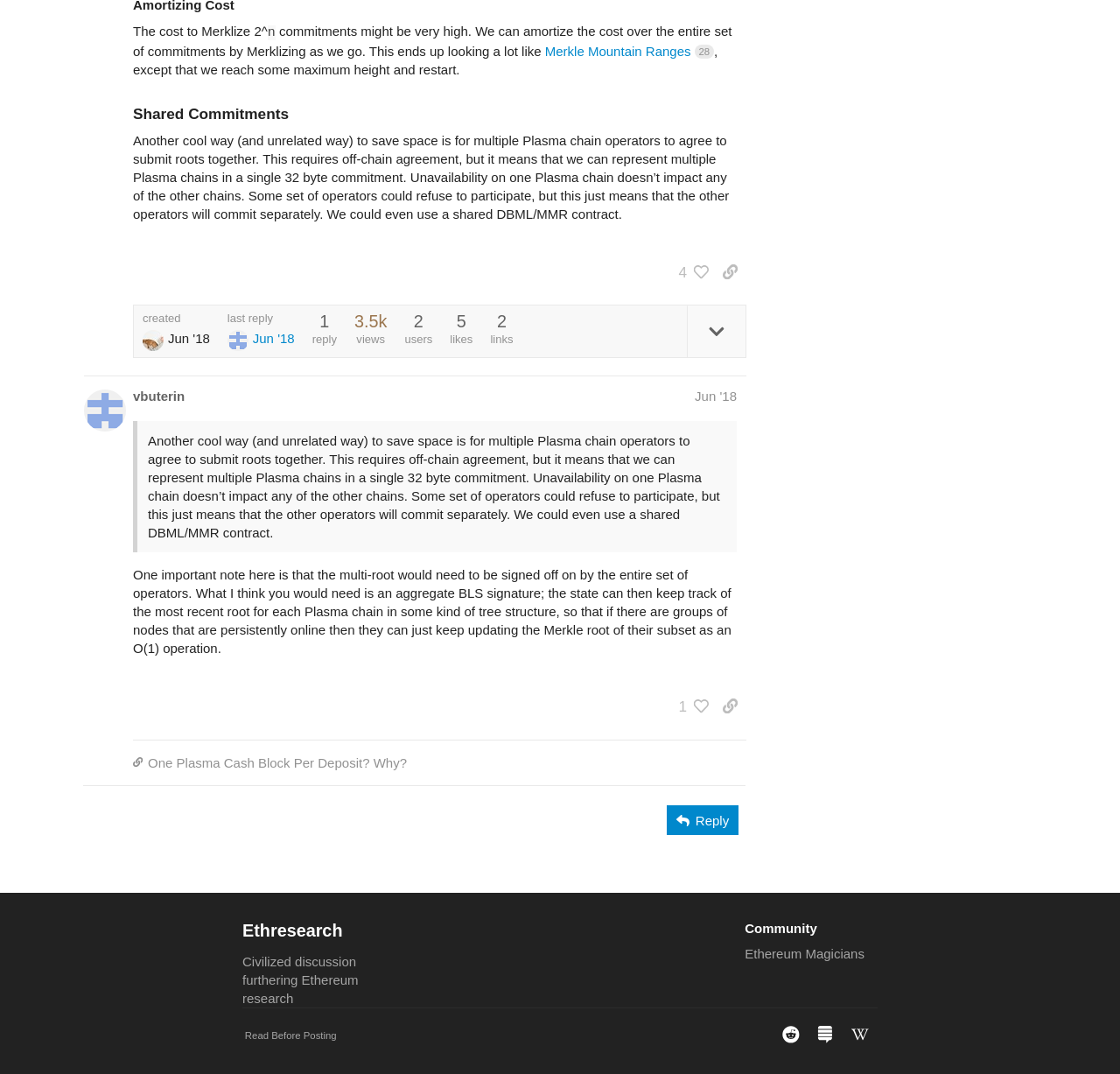Identify the bounding box coordinates of the region that should be clicked to execute the following instruction: "Click to view people who liked this post".

[0.598, 0.24, 0.633, 0.268]